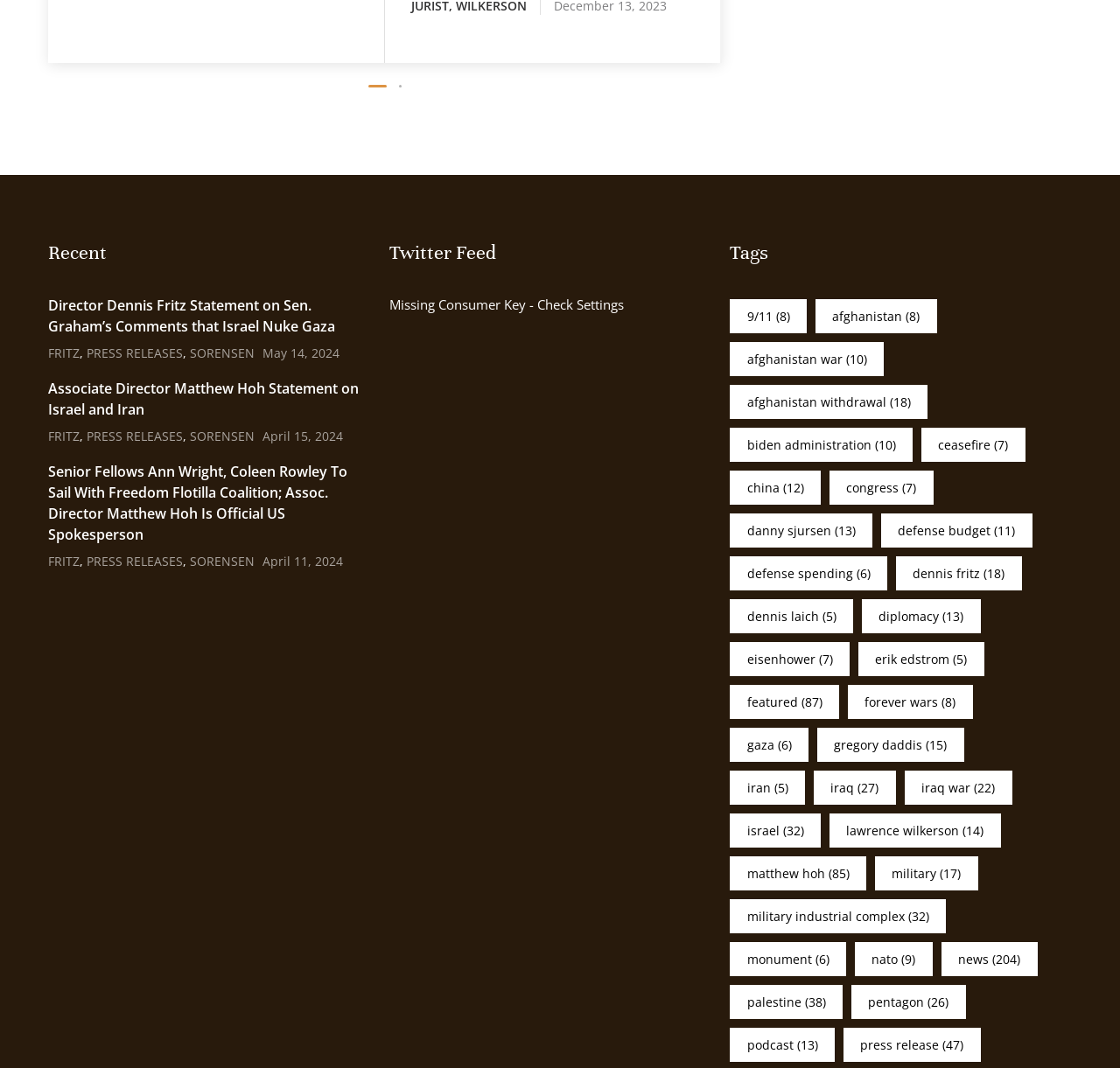Refer to the screenshot and give an in-depth answer to this question: What is the date of the press release 'Senior Fellows Ann Wright, Coleen Rowley To Sail With Freedom Flotilla Coalition; Assoc. Director Matthew Hoh Is Official US Spokesperson'?

The static text 'April 15, 2024' is next to the link 'Senior Fellows Ann Wright, Coleen Rowley To Sail With Freedom Flotilla Coalition; Assoc. Director Matthew Hoh Is Official US Spokesperson', indicating the date of the press release.